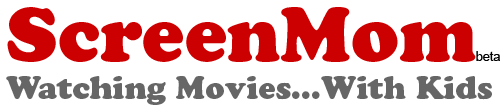Describe the image with as much detail as possible.

The image features the logo of "ScreenMom," a platform dedicated to parents who enjoy watching movies with their children. The prominent "ScreenMom" title is rendered in a bold, red font, reflecting a playful and engaging aesthetic. Beneath it, the tagline "Watching Movies... With Kids" is displayed in a softer gray, conveying a welcoming message. This logo sets the tone for a community focused on enhancing the family movie-watching experience, encouraging parents to explore films that are suitable for children and enriching family time through cinema.